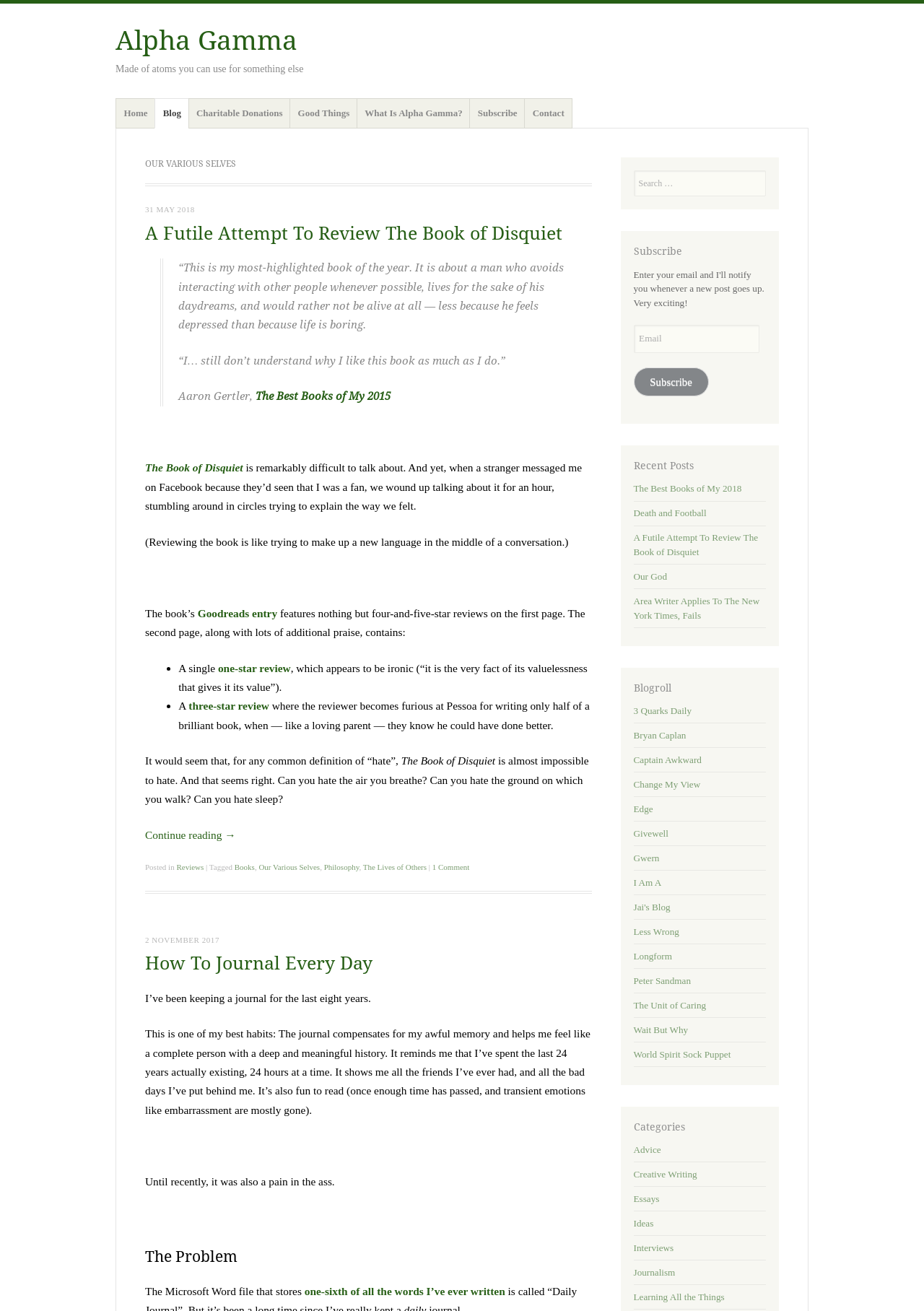Please determine the bounding box coordinates of the element to click on in order to accomplish the following task: "View the 'Recent Posts'". Ensure the coordinates are four float numbers ranging from 0 to 1, i.e., [left, top, right, bottom].

[0.686, 0.35, 0.829, 0.361]